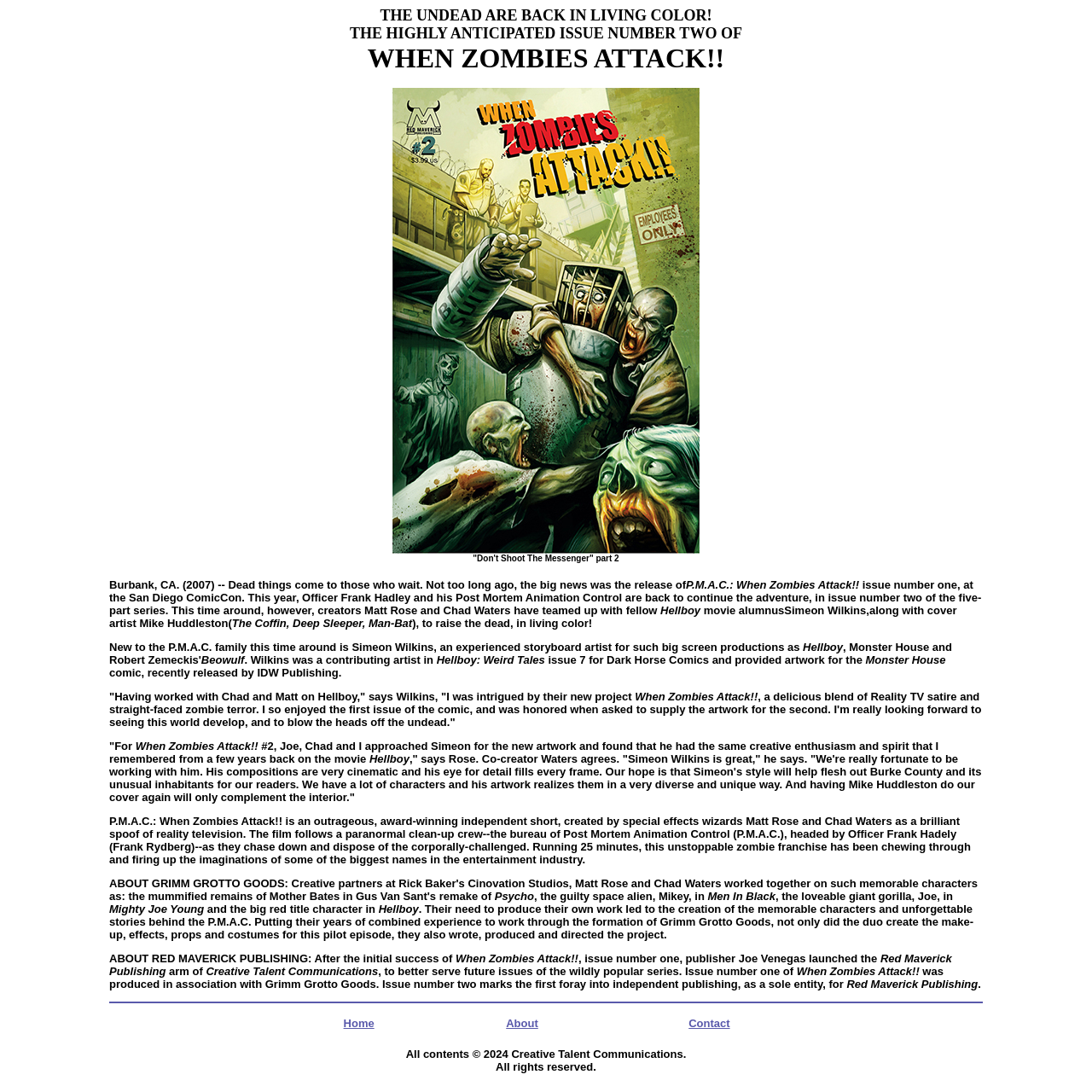Who is the contributing artist in Hellboy: Weird Tales?
Please provide a detailed and thorough answer to the question.

The text 'Wilkins was a contributing artist in Hellboy: Weird Tales for Dark Horse Comics' indicates that Simeon Wilkins is the contributing artist in Hellboy: Weird Tales.